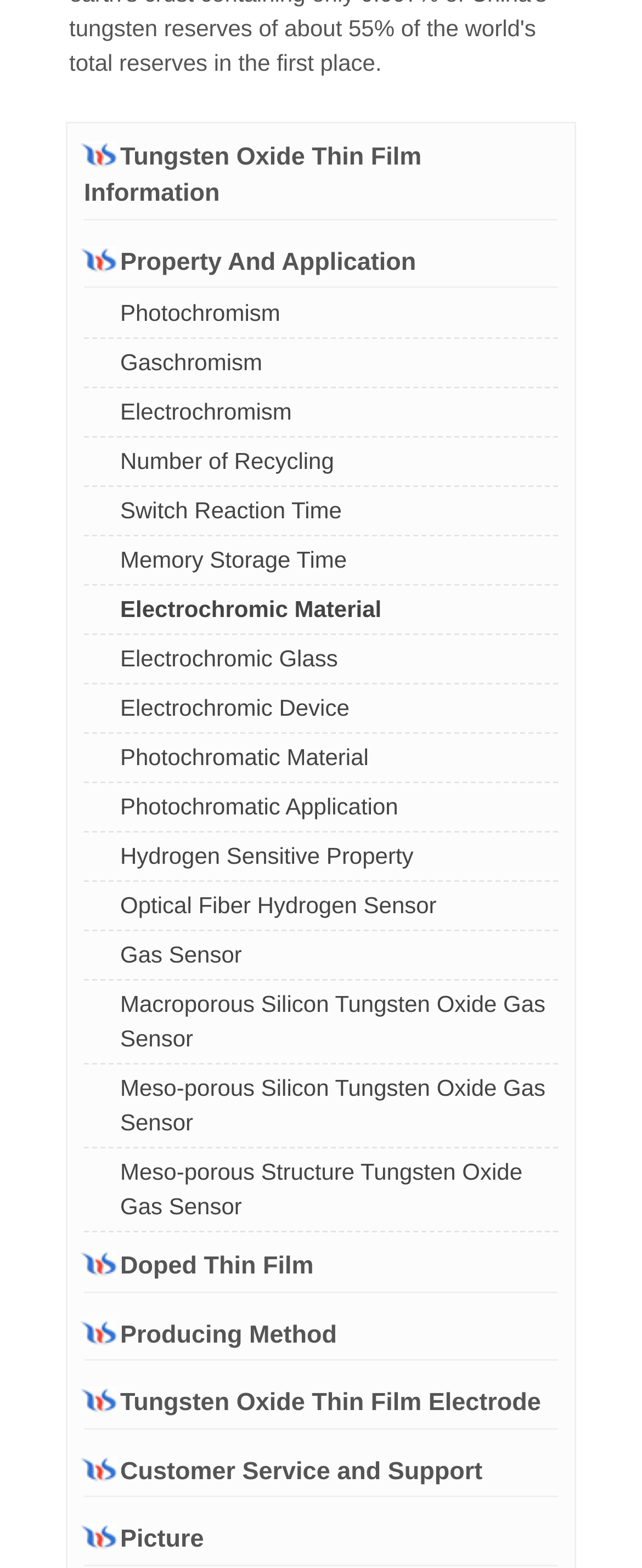Please give the bounding box coordinates of the area that should be clicked to fulfill the following instruction: "Click on Photochromism". The coordinates should be in the format of four float numbers from 0 to 1, i.e., [left, top, right, bottom].

[0.141, 0.189, 0.444, 0.211]